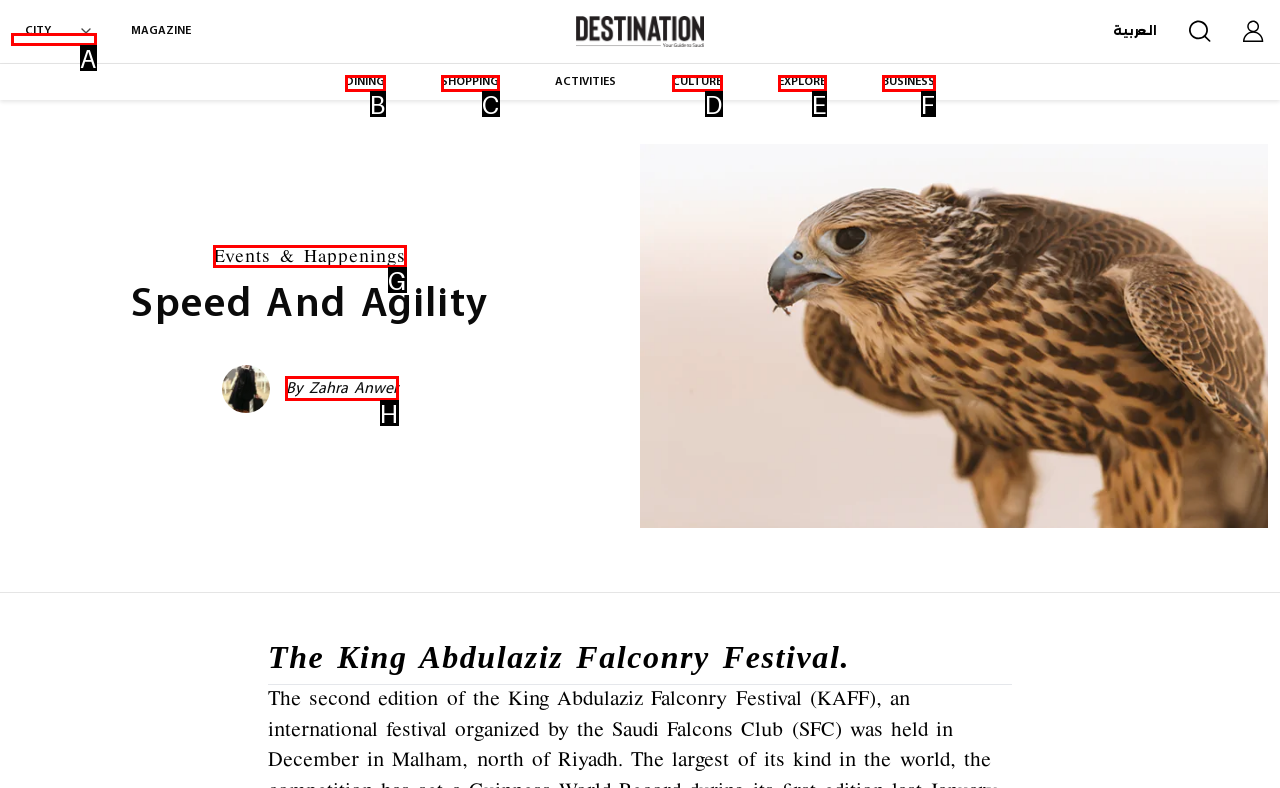Tell me which one HTML element I should click to complete the following task: Choose a city Answer with the option's letter from the given choices directly.

A